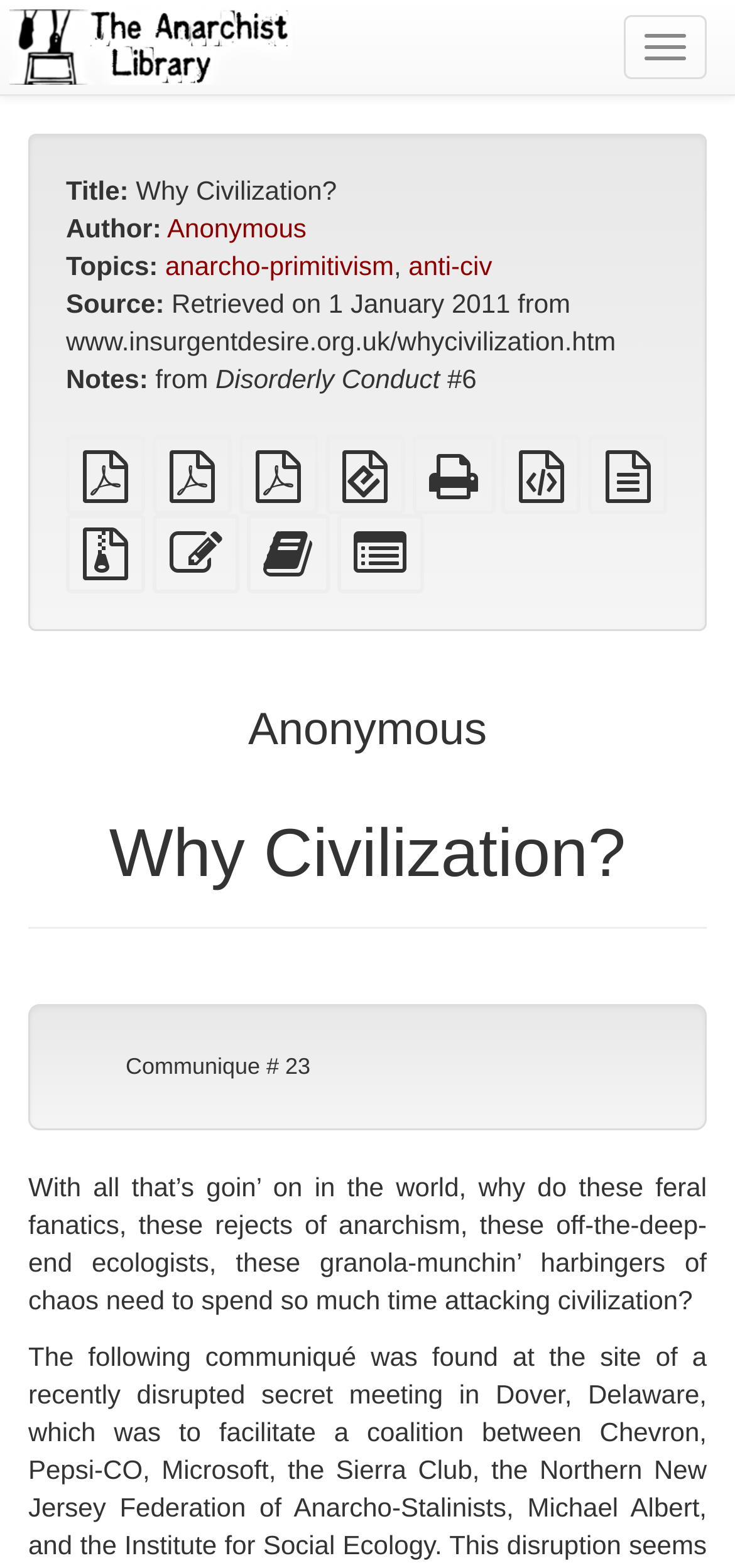Please identify the bounding box coordinates of the clickable area that will fulfill the following instruction: "Visit The Anarchist Library". The coordinates should be in the format of four float numbers between 0 and 1, i.e., [left, top, right, bottom].

[0.0, 0.019, 0.41, 0.038]